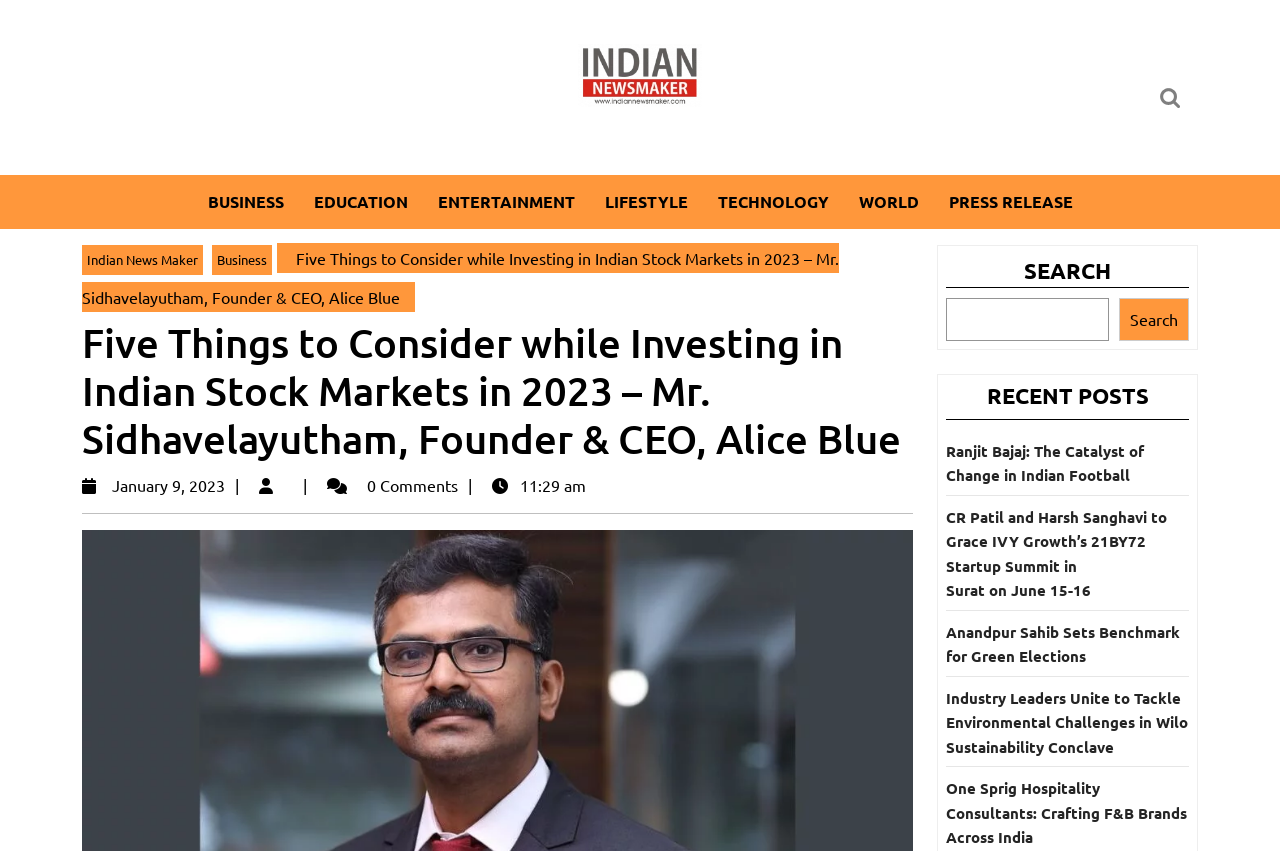Specify the bounding box coordinates of the area to click in order to execute this command: 'Search in the search box'. The coordinates should consist of four float numbers ranging from 0 to 1, and should be formatted as [left, top, right, bottom].

[0.739, 0.35, 0.866, 0.4]